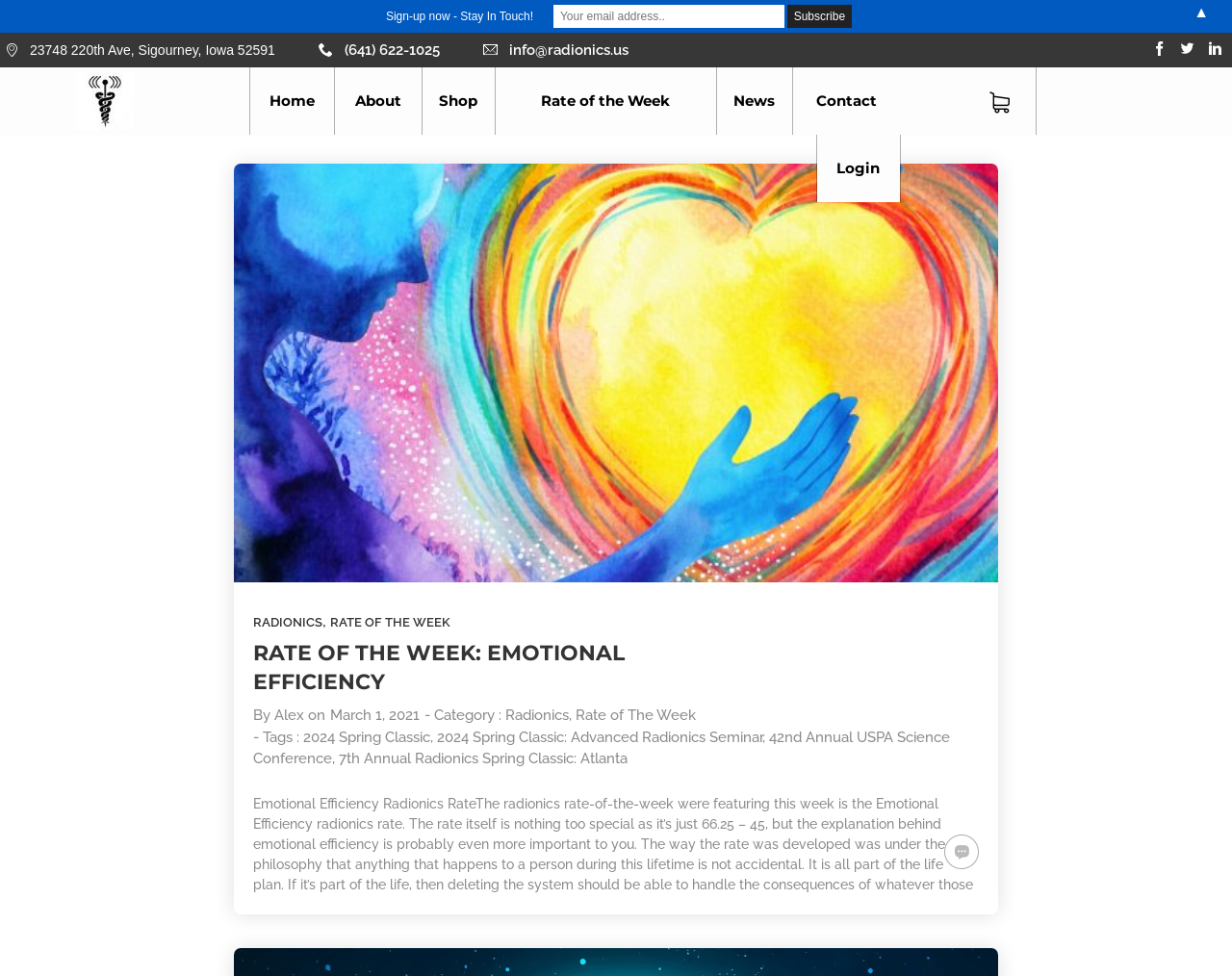Specify the bounding box coordinates of the area to click in order to follow the given instruction: "Search for something."

[0.516, 0.101, 0.569, 0.119]